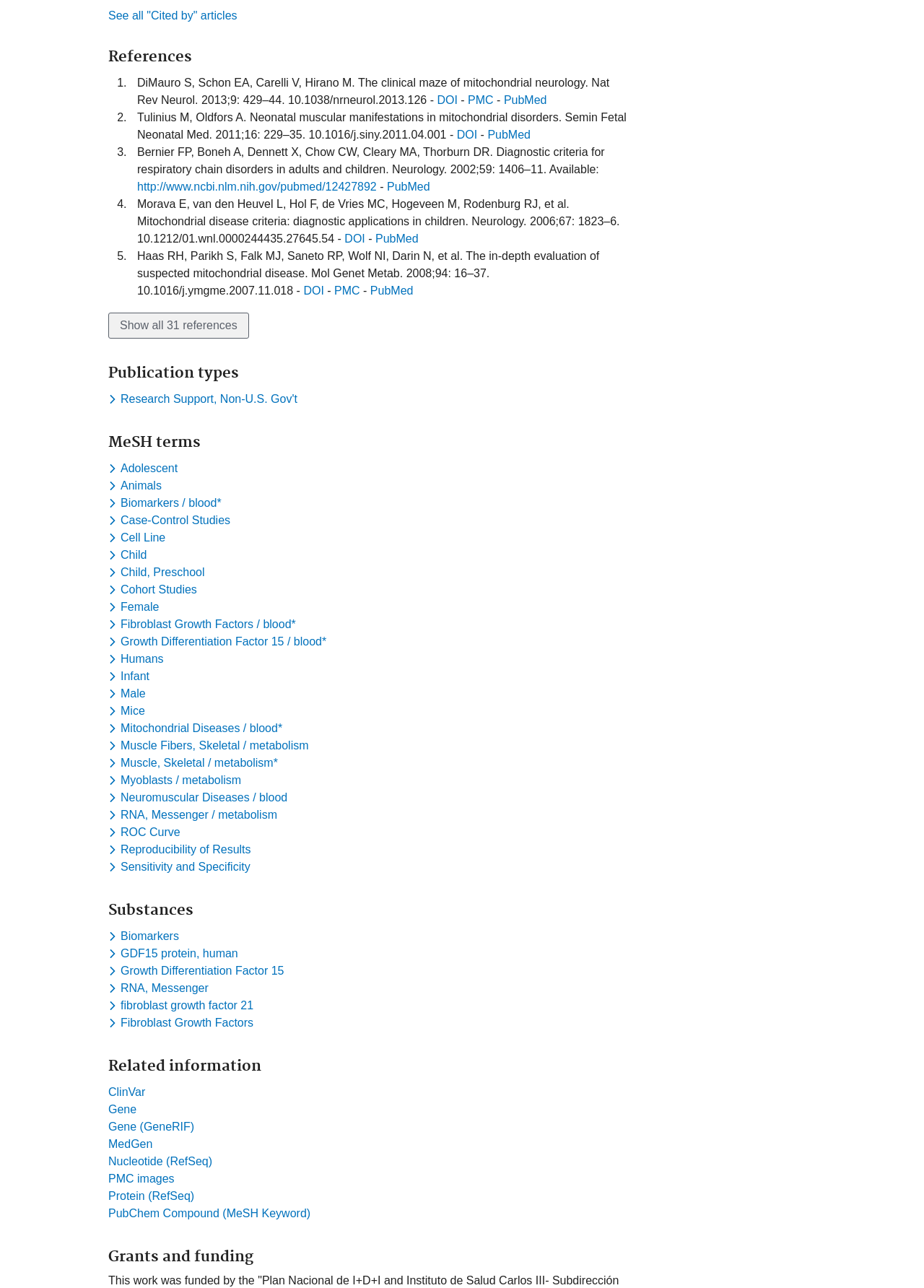Answer the following inquiry with a single word or phrase:
What is the title of the first reference?

The clinical maze of mitochondrial neurology